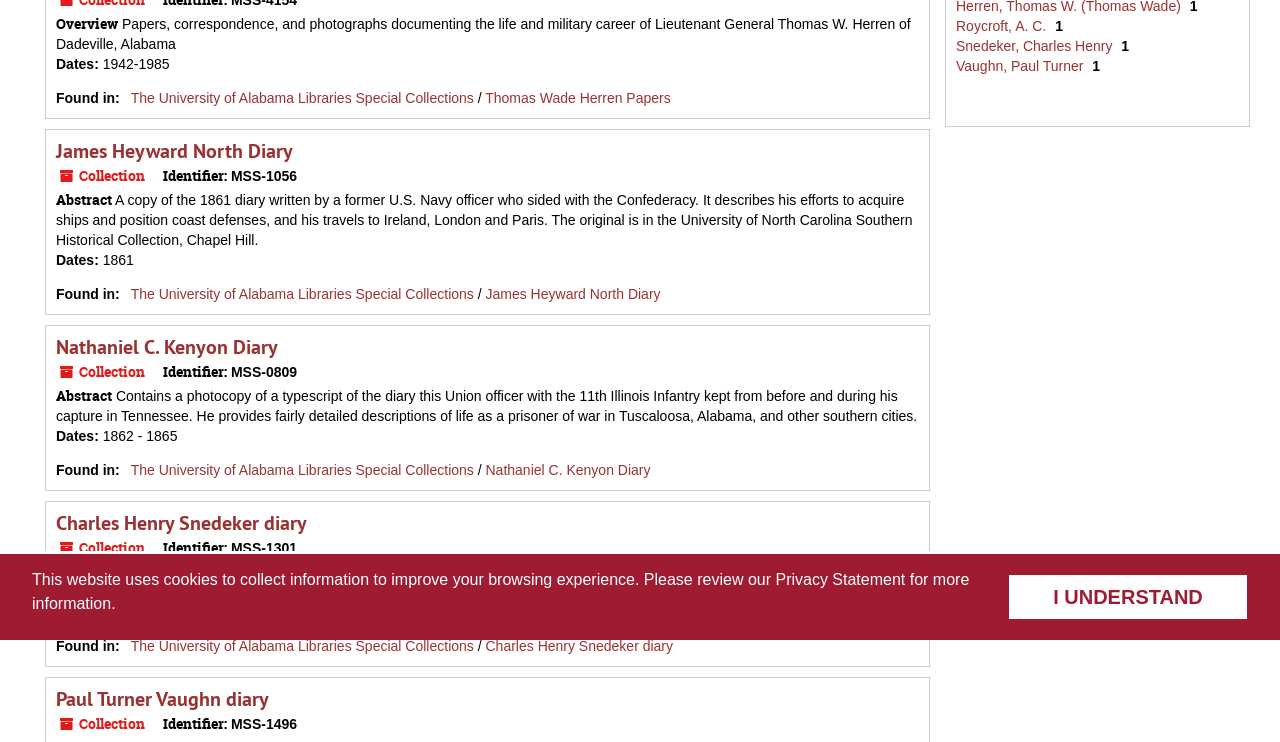Determine the bounding box coordinates for the UI element described. Format the coordinates as (top-left x, top-left y, bottom-right x, bottom-right y) and ensure all values are between 0 and 1. Element description: Home

None